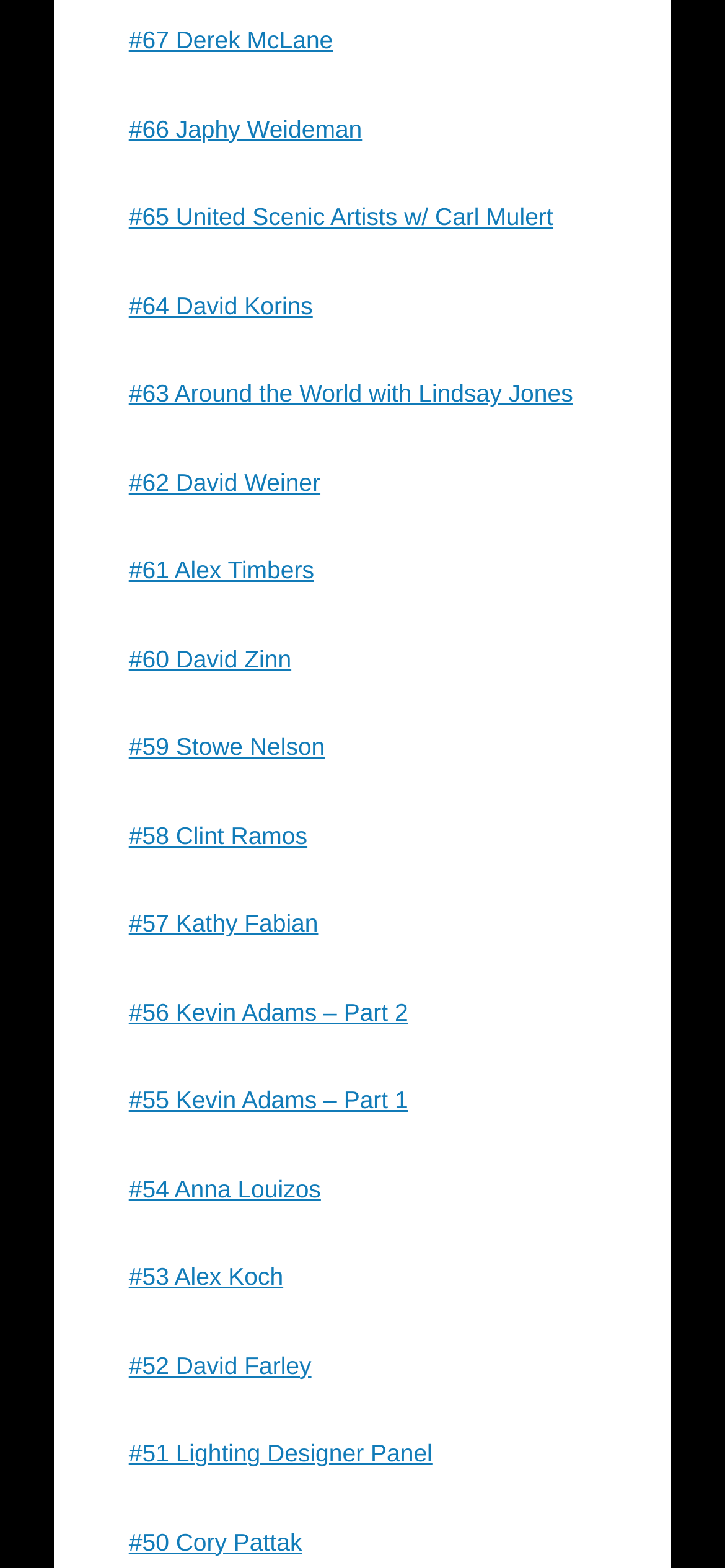Specify the bounding box coordinates of the area to click in order to follow the given instruction: "View #67 Derek McLane."

[0.178, 0.017, 0.459, 0.035]